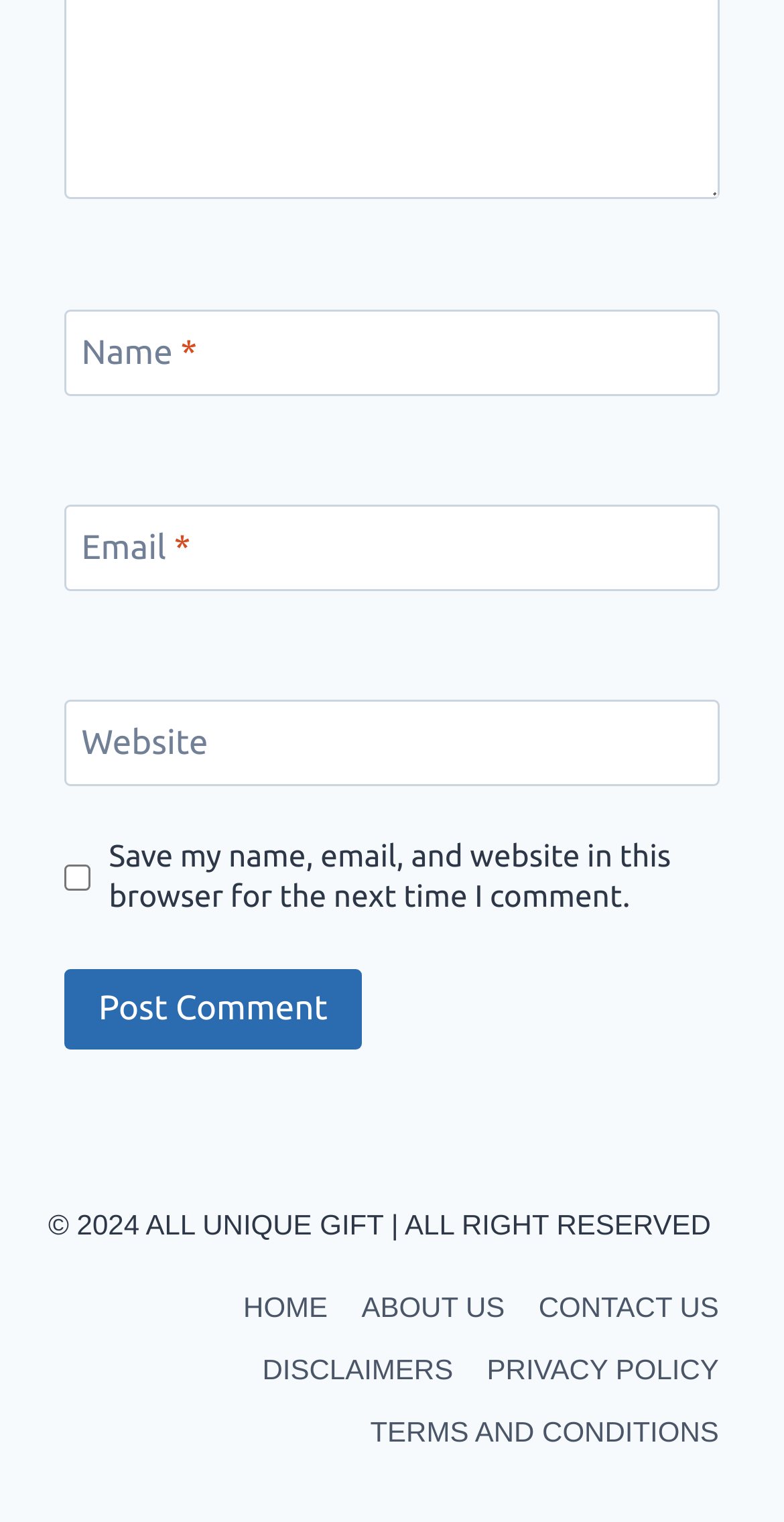Determine the bounding box coordinates for the UI element with the following description: "Terms and Conditions". The coordinates should be four float numbers between 0 and 1, represented as [left, top, right, bottom].

[0.451, 0.92, 0.938, 0.96]